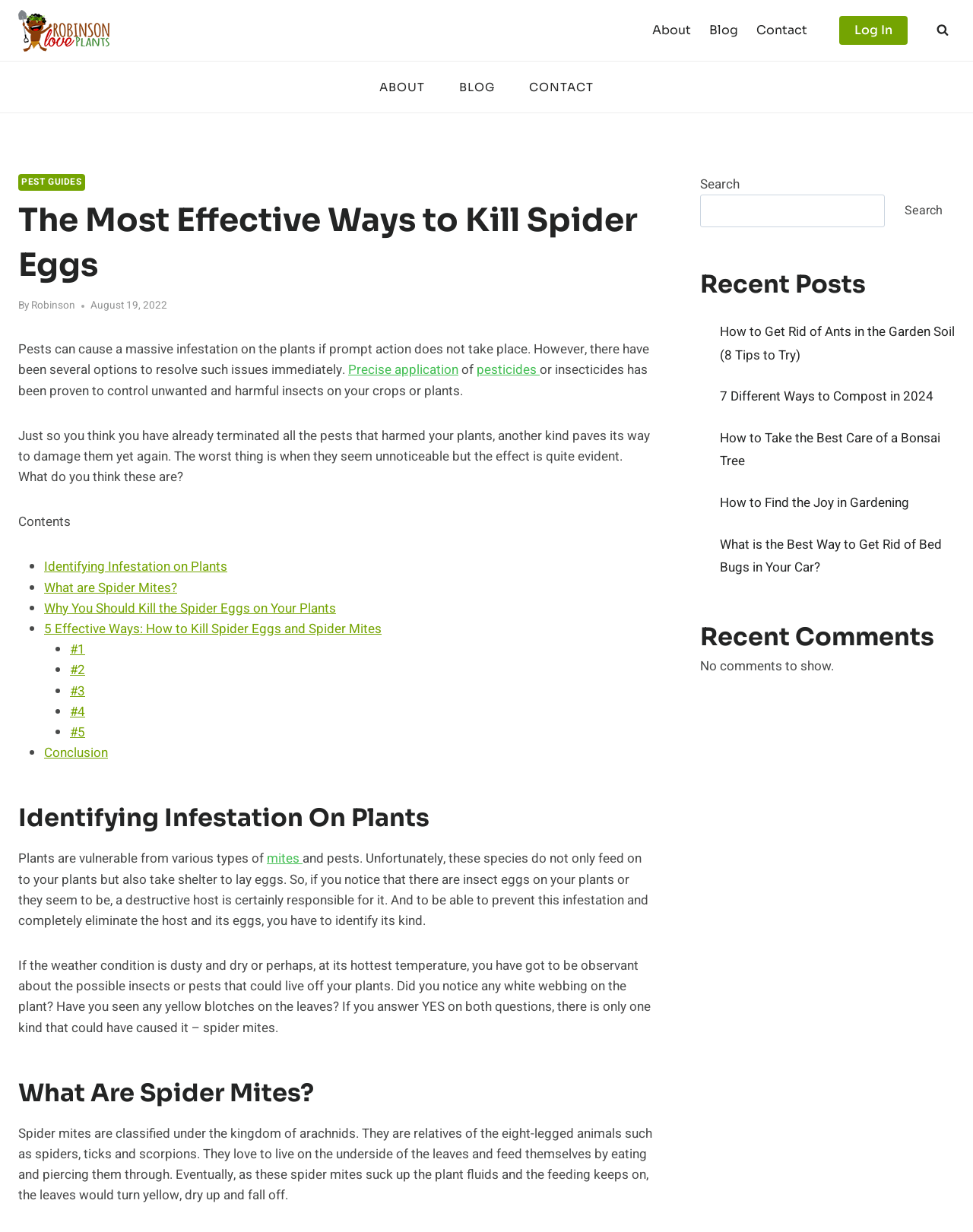Identify the first-level heading on the webpage and generate its text content.

The Most Effective Ways to Kill Spider Eggs